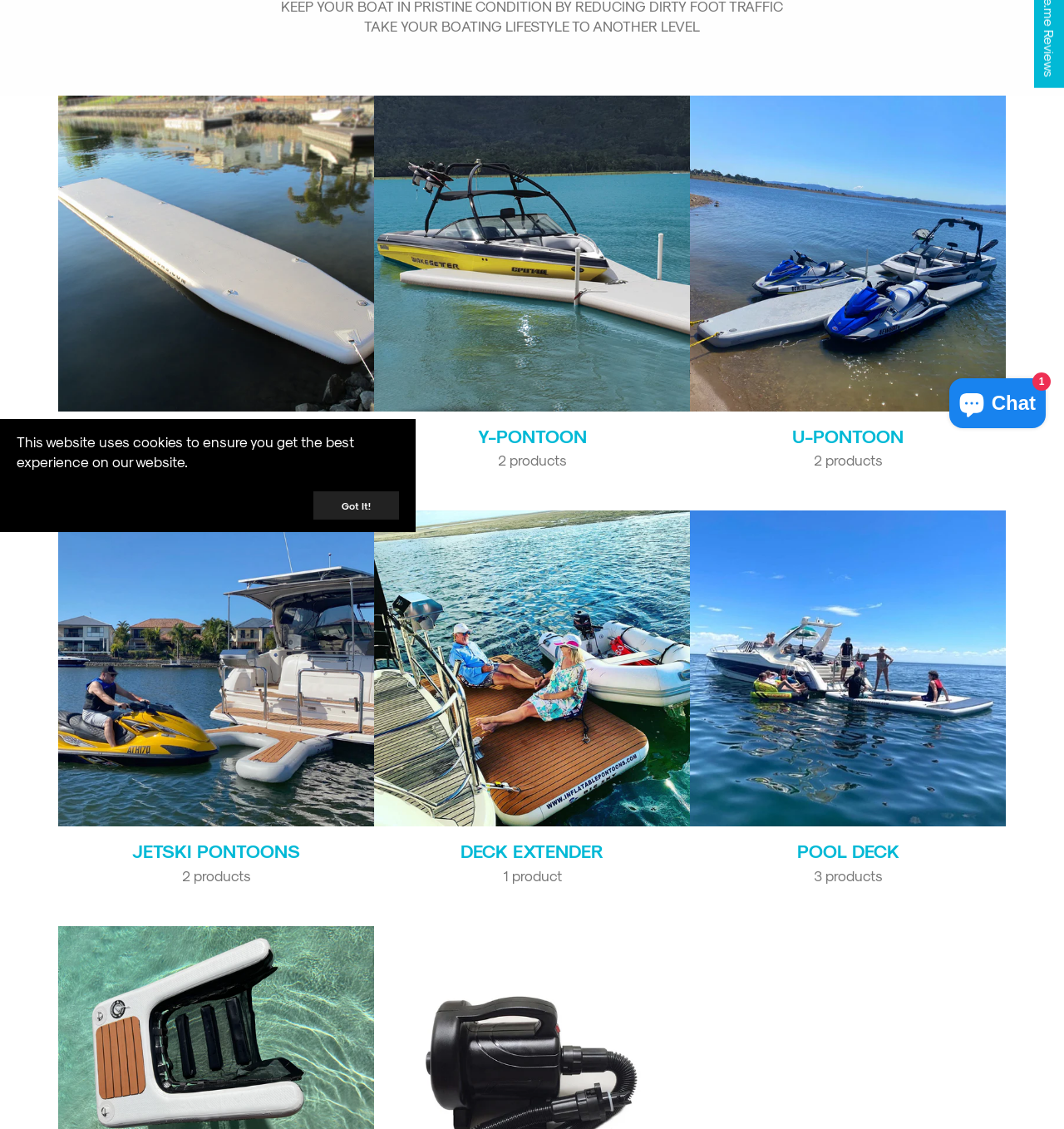Please provide the bounding box coordinate of the region that matches the element description: alt="POOL". Coordinates should be in the format (top-left x, top-left y, bottom-right x, bottom-right y) and all values should be between 0 and 1.

[0.648, 0.452, 0.945, 0.732]